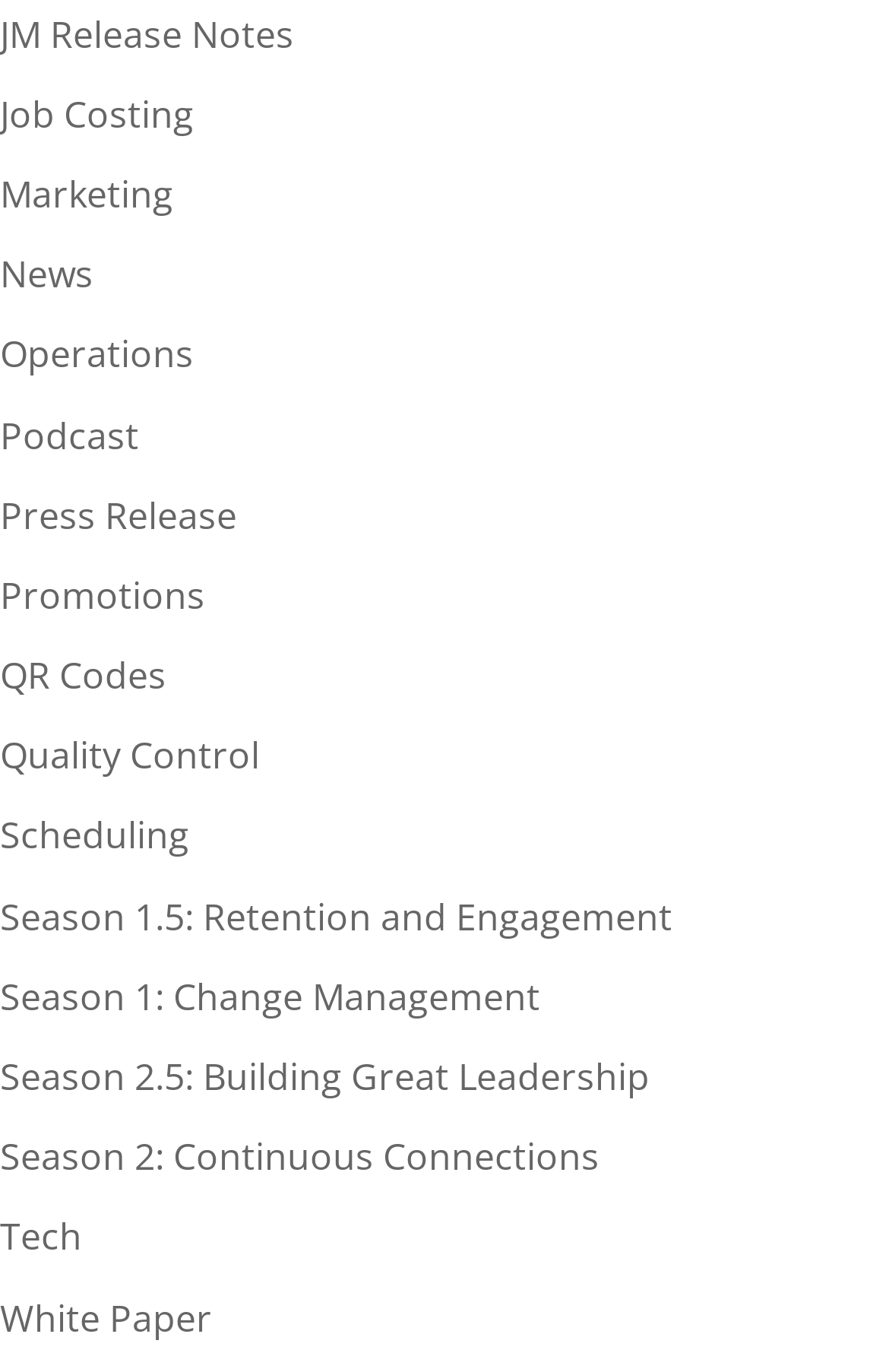How many links are related to seasons?
Based on the screenshot, respond with a single word or phrase.

4